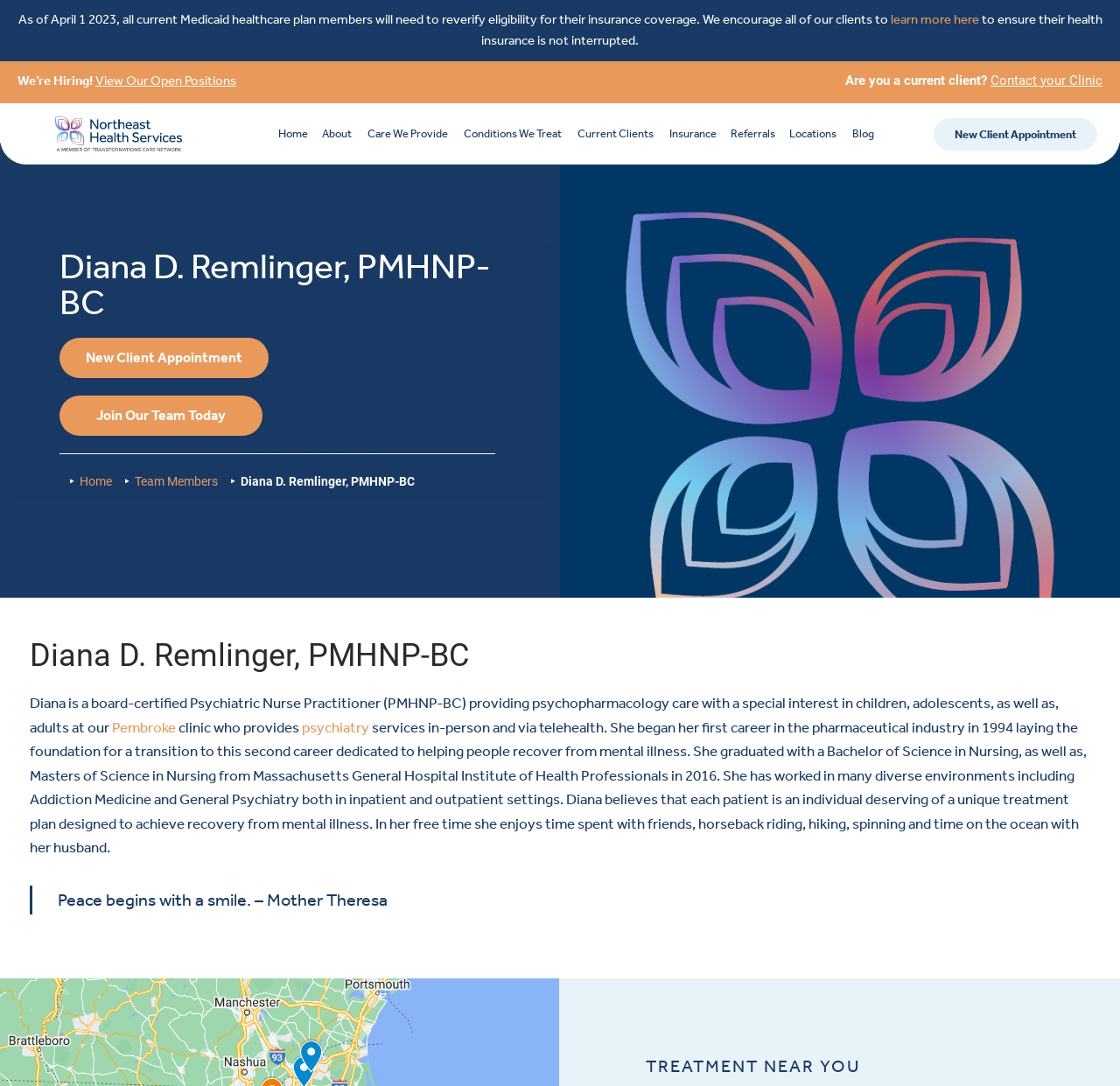Identify the bounding box coordinates for the UI element described as follows: "Submissions". Ensure the coordinates are four float numbers between 0 and 1, formatted as [left, top, right, bottom].

None